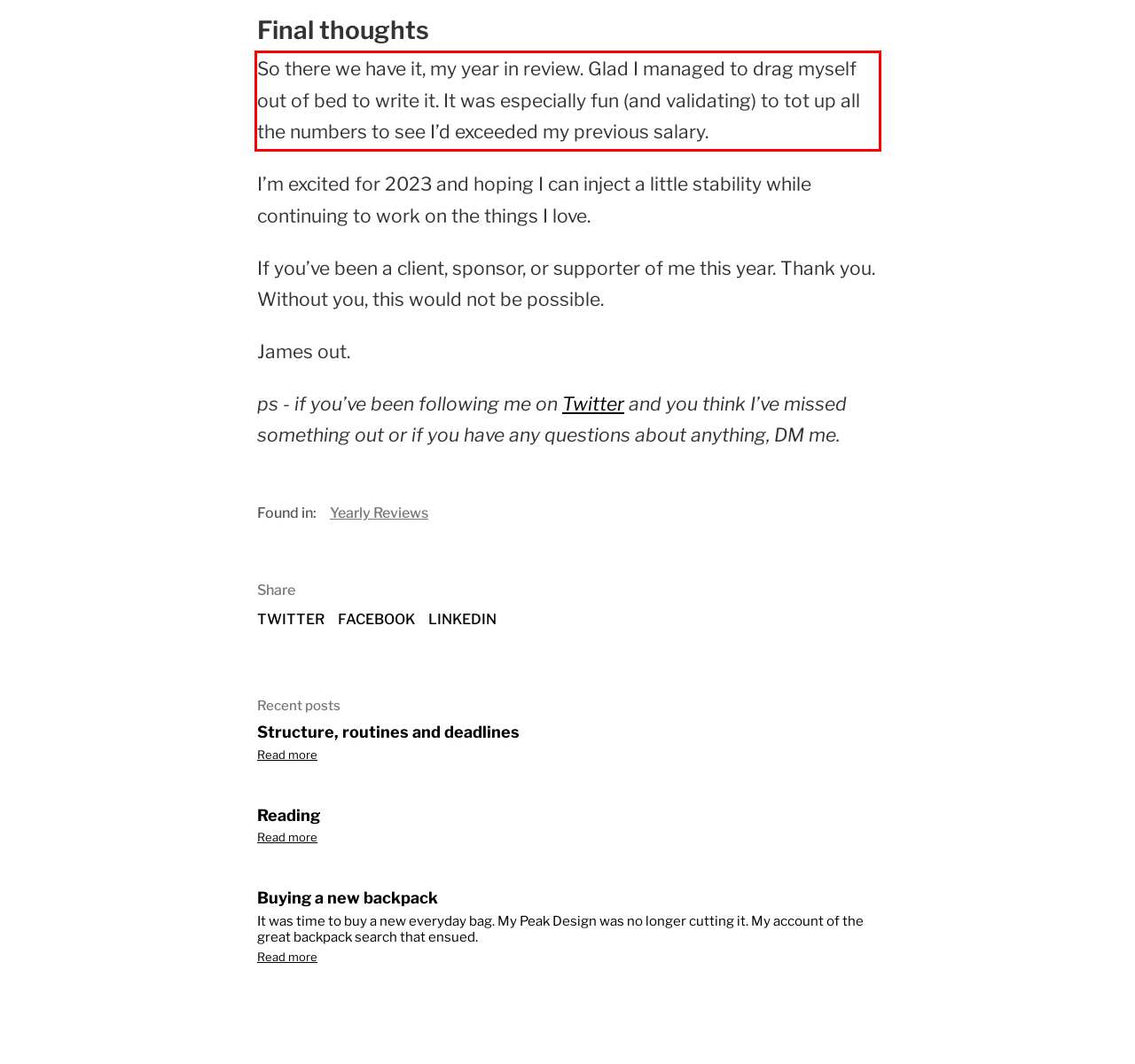There is a UI element on the webpage screenshot marked by a red bounding box. Extract and generate the text content from within this red box.

So there we have it, my year in review. Glad I managed to drag myself out of bed to write it. It was especially fun (and validating) to tot up all the numbers to see I’d exceeded my previous salary.